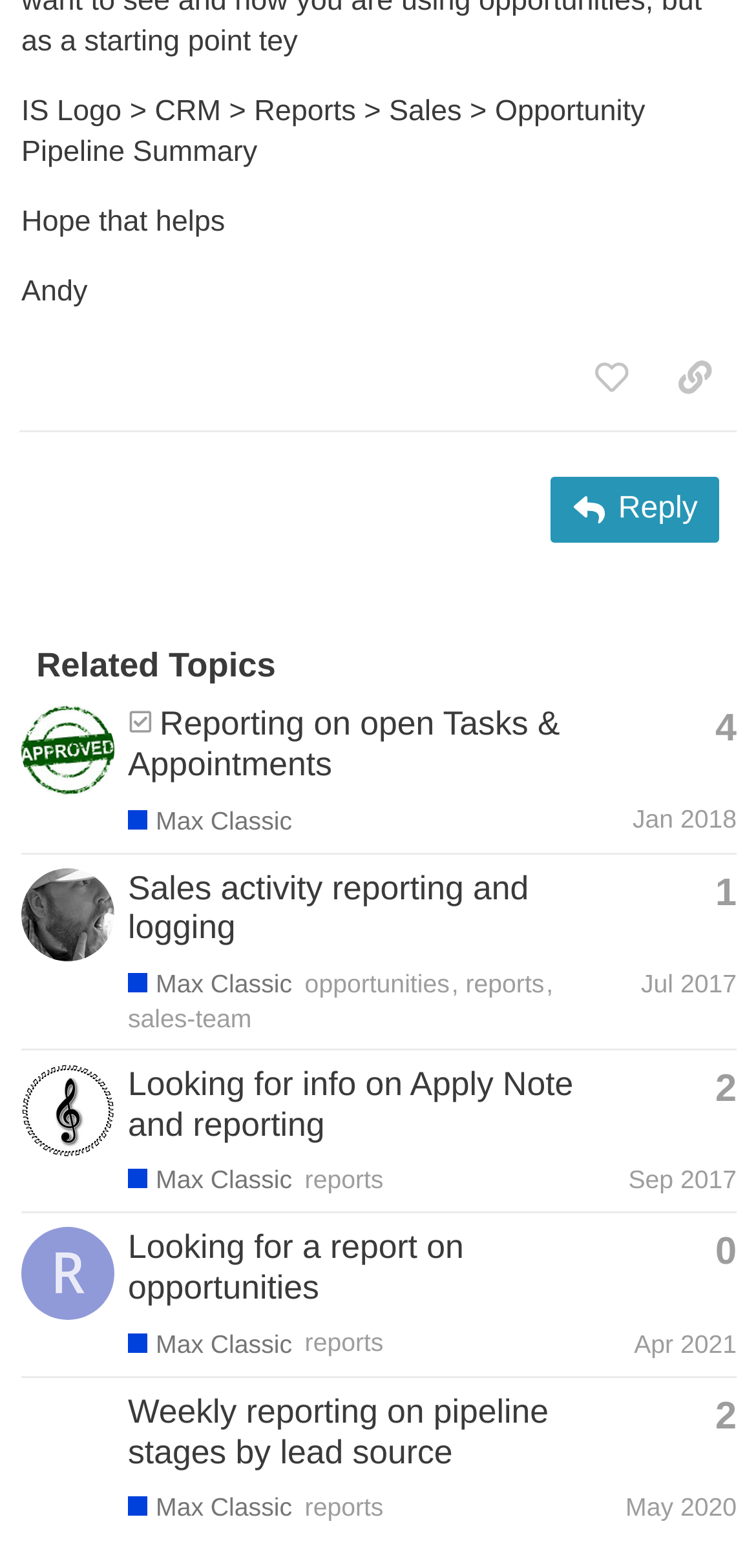Pinpoint the bounding box coordinates of the element to be clicked to execute the instruction: "View the topic 'Reporting on open Tasks & Appointments'".

[0.169, 0.449, 0.741, 0.499]